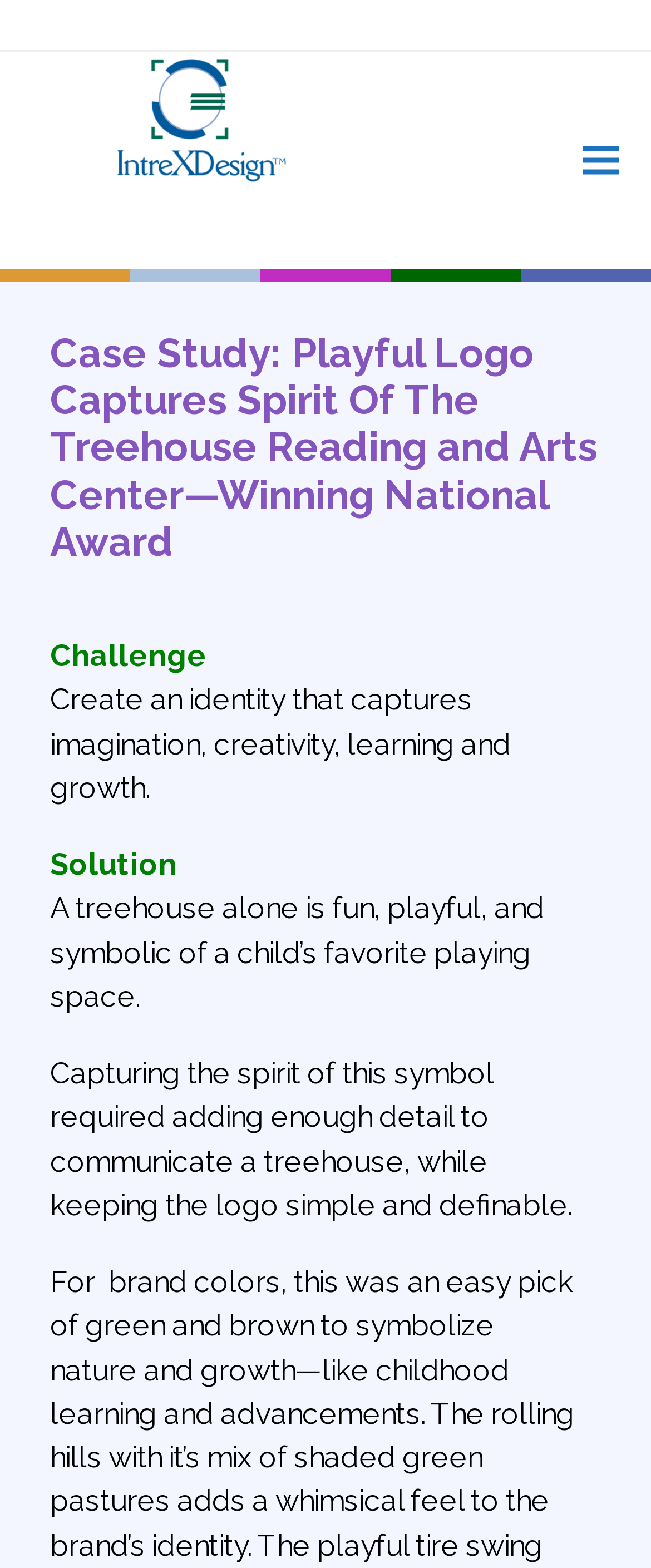What is the name of the design company?
Refer to the image and offer an in-depth and detailed answer to the question.

The name of the design company can be found in the top-left corner of the webpage, where it says 'IntreXDesign Graphic Design & Marketing' in the link element.